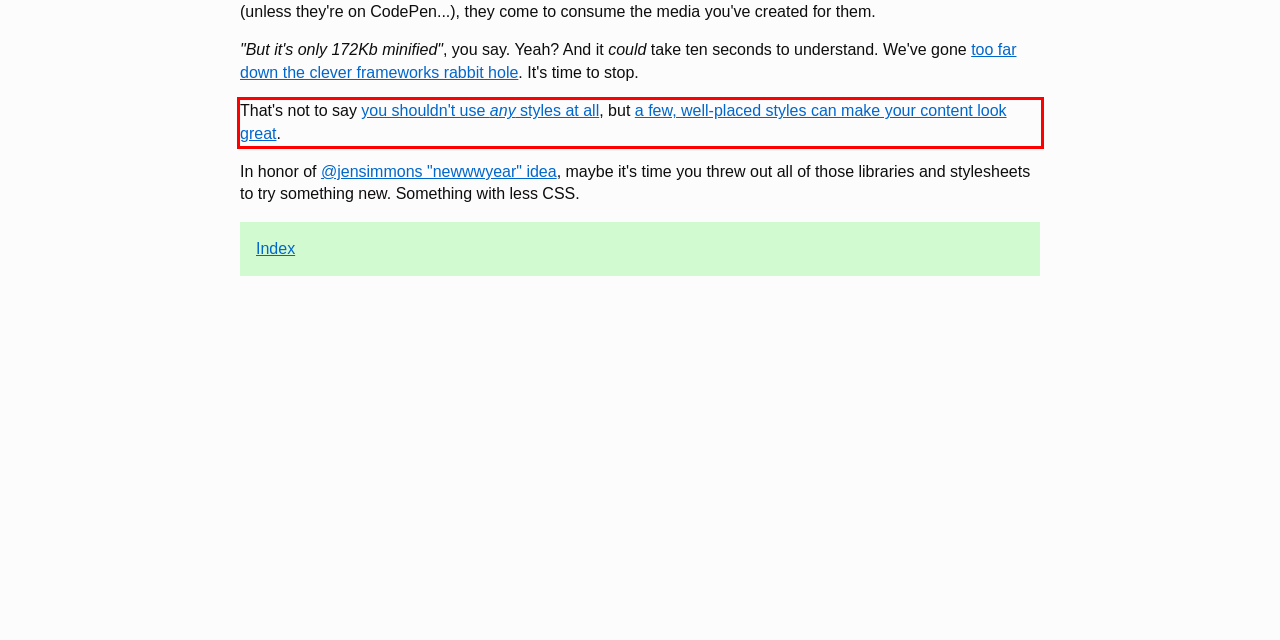Given a webpage screenshot, locate the red bounding box and extract the text content found inside it.

That's not to say you shouldn't use any styles at all, but a few, well-placed styles can make your content look great.